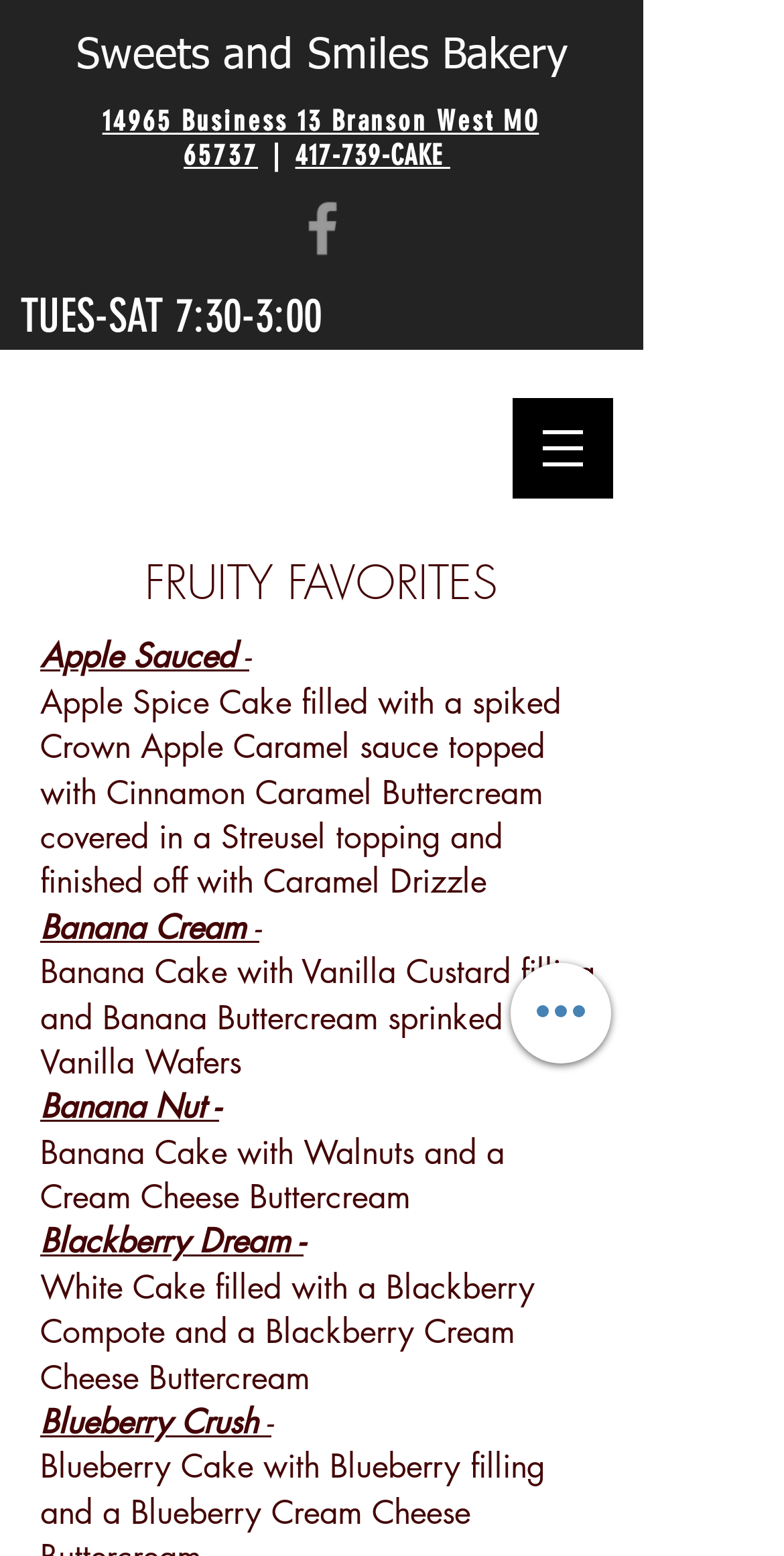What is the name of the bakery?
From the image, provide a succinct answer in one word or a short phrase.

Sweets and Smiles Bakery